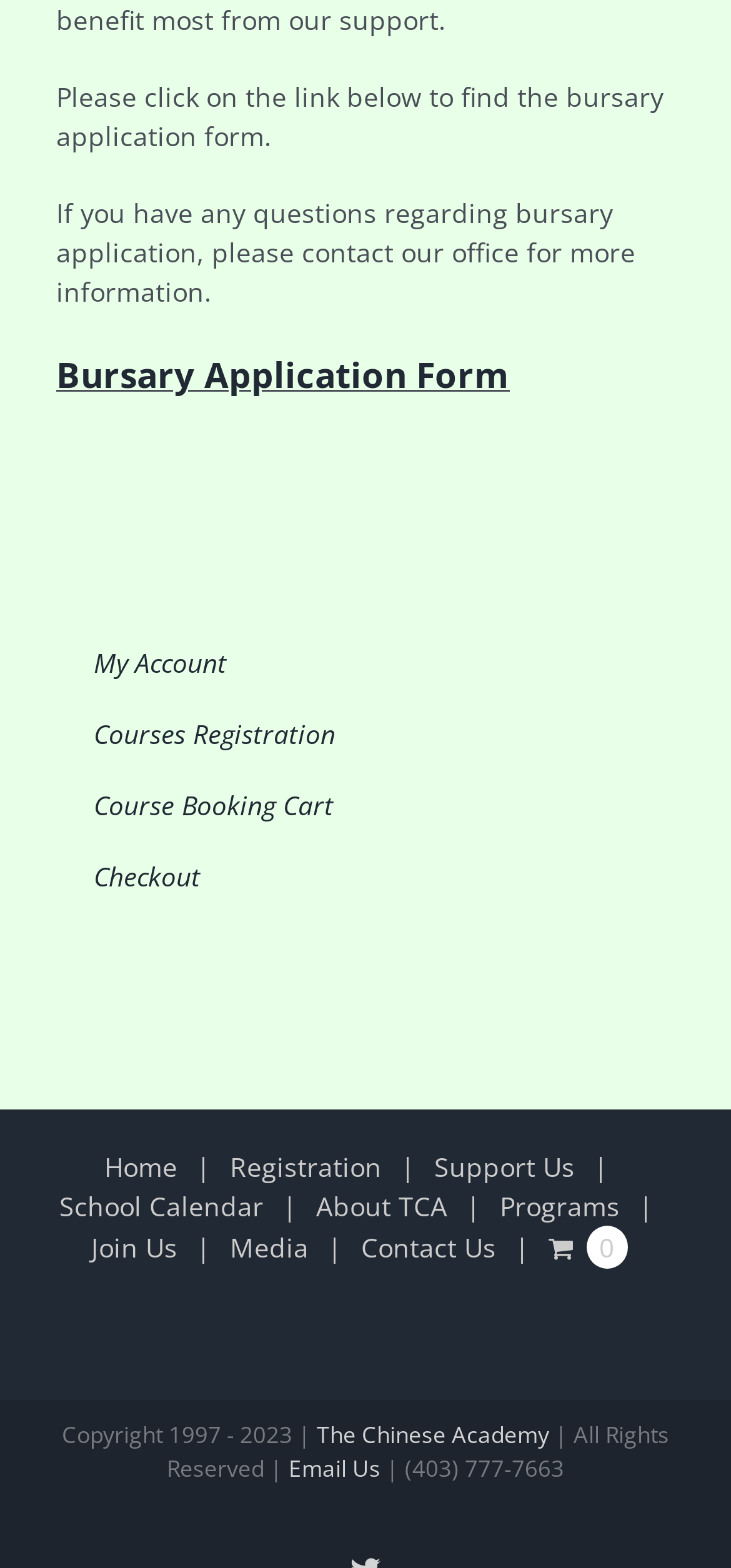Please mark the clickable region by giving the bounding box coordinates needed to complete this instruction: "check the School Calendar".

[0.081, 0.757, 0.432, 0.782]